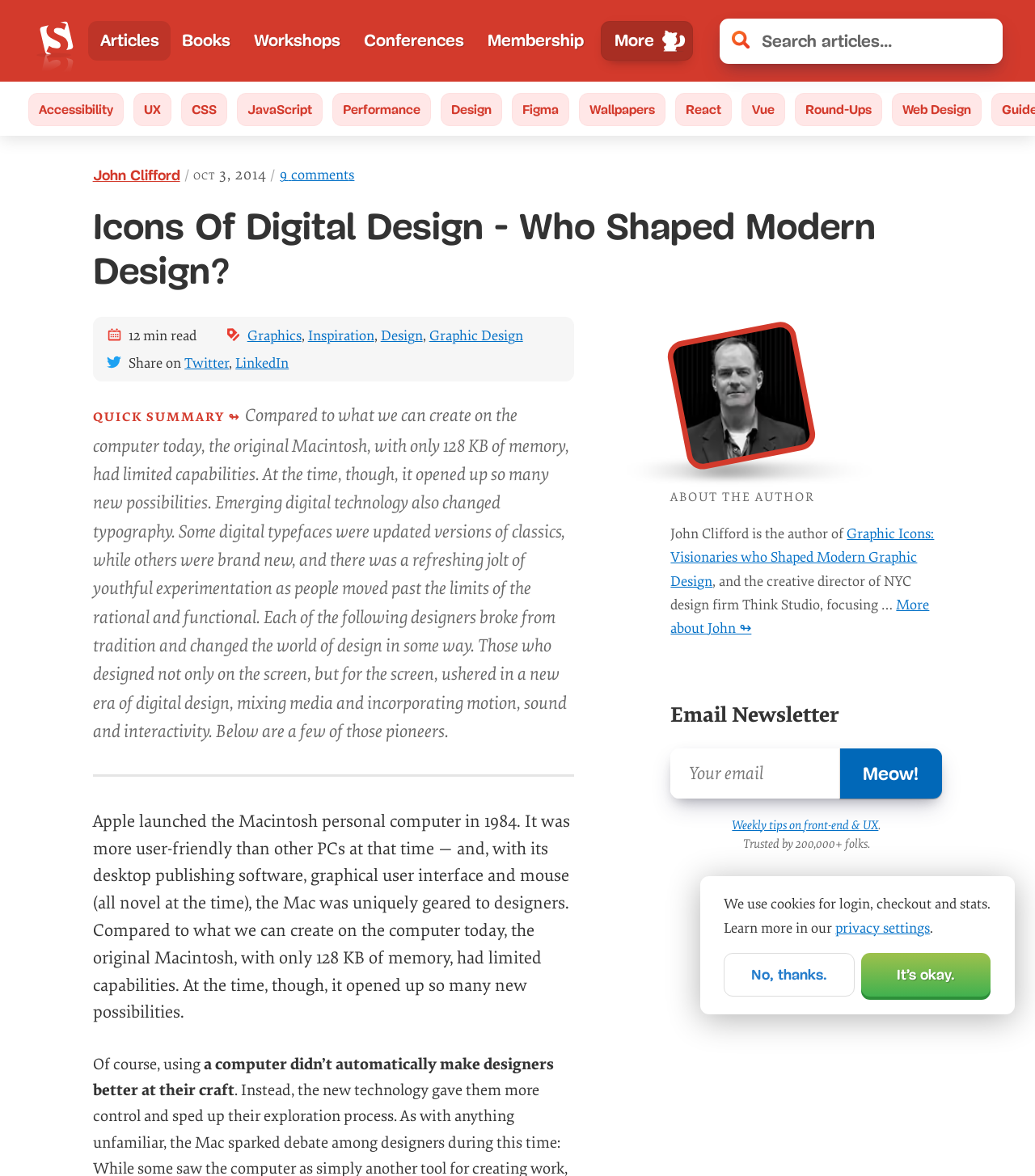Who is the author of the article?
Please respond to the question with as much detail as possible.

The author of the article is mentioned in the 'ABOUT THE AUTHOR' section, which provides a brief bio of John Clifford, including his profession and accomplishments.